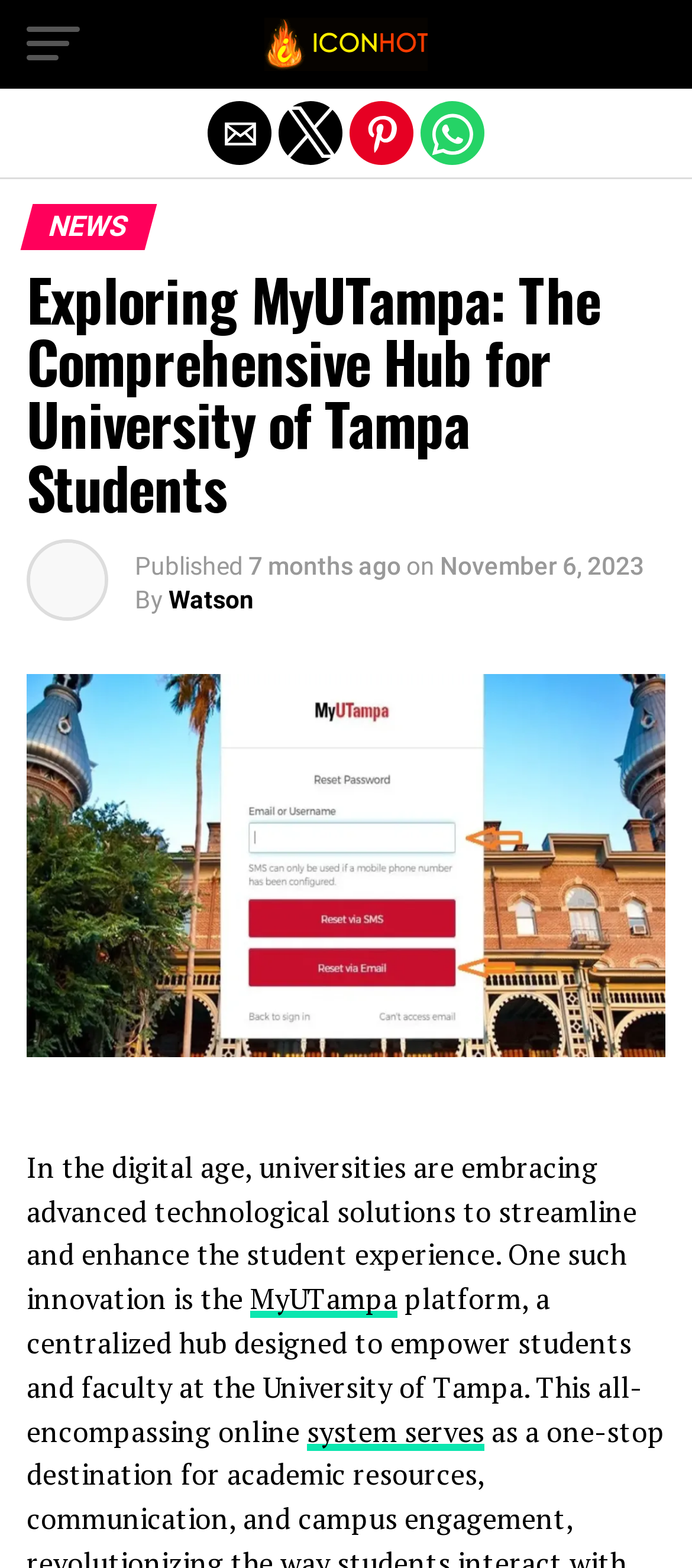Answer the question briefly using a single word or phrase: 
What is the name of the platform mentioned in the article?

MyUTampa